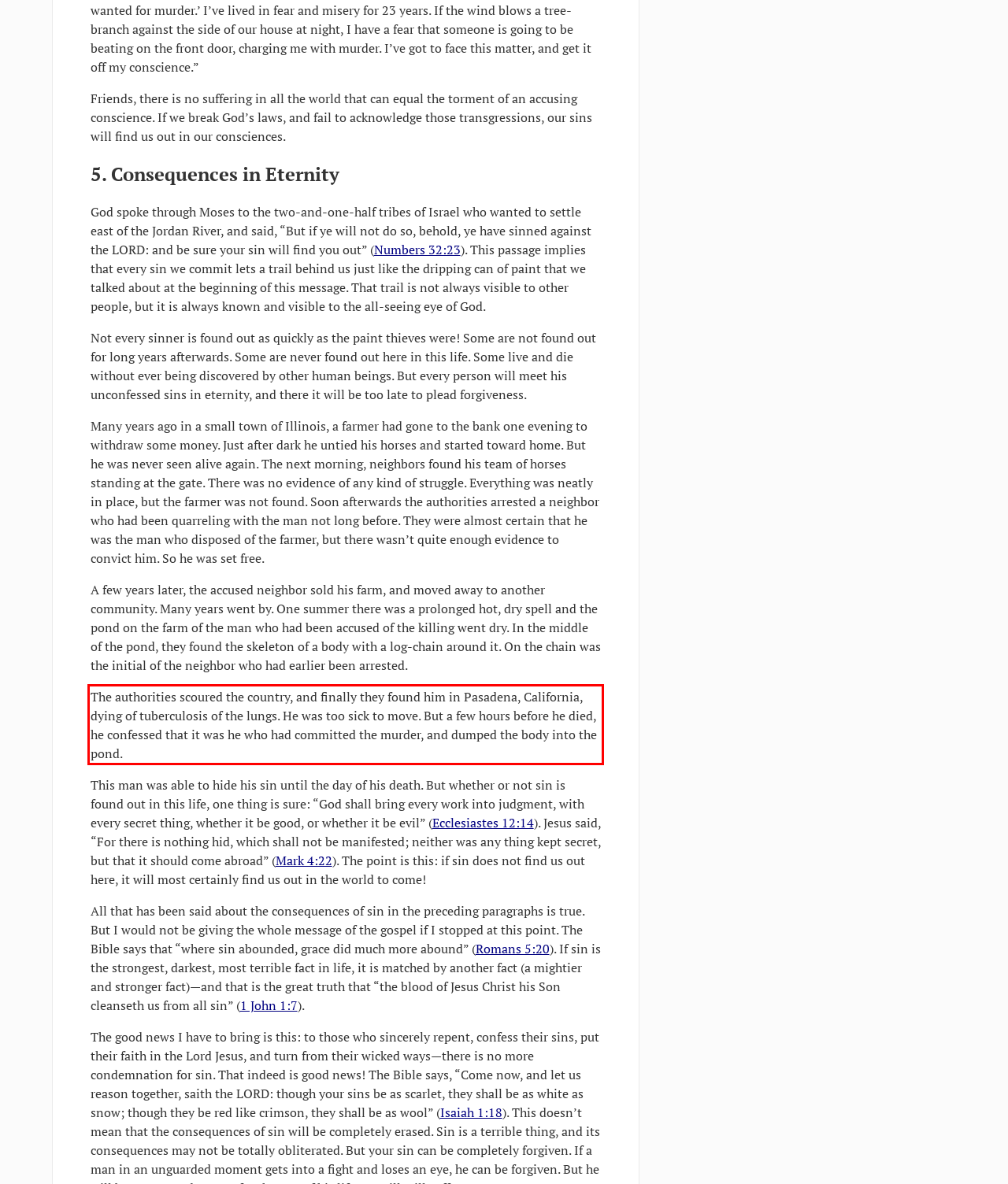You are provided with a screenshot of a webpage featuring a red rectangle bounding box. Extract the text content within this red bounding box using OCR.

The authorities scoured the country, and finally they found him in Pasadena, California, dying of tuberculosis of the lungs. He was too sick to move. But a few hours before he died, he confessed that it was he who had committed the murder, and dumped the body into the pond.